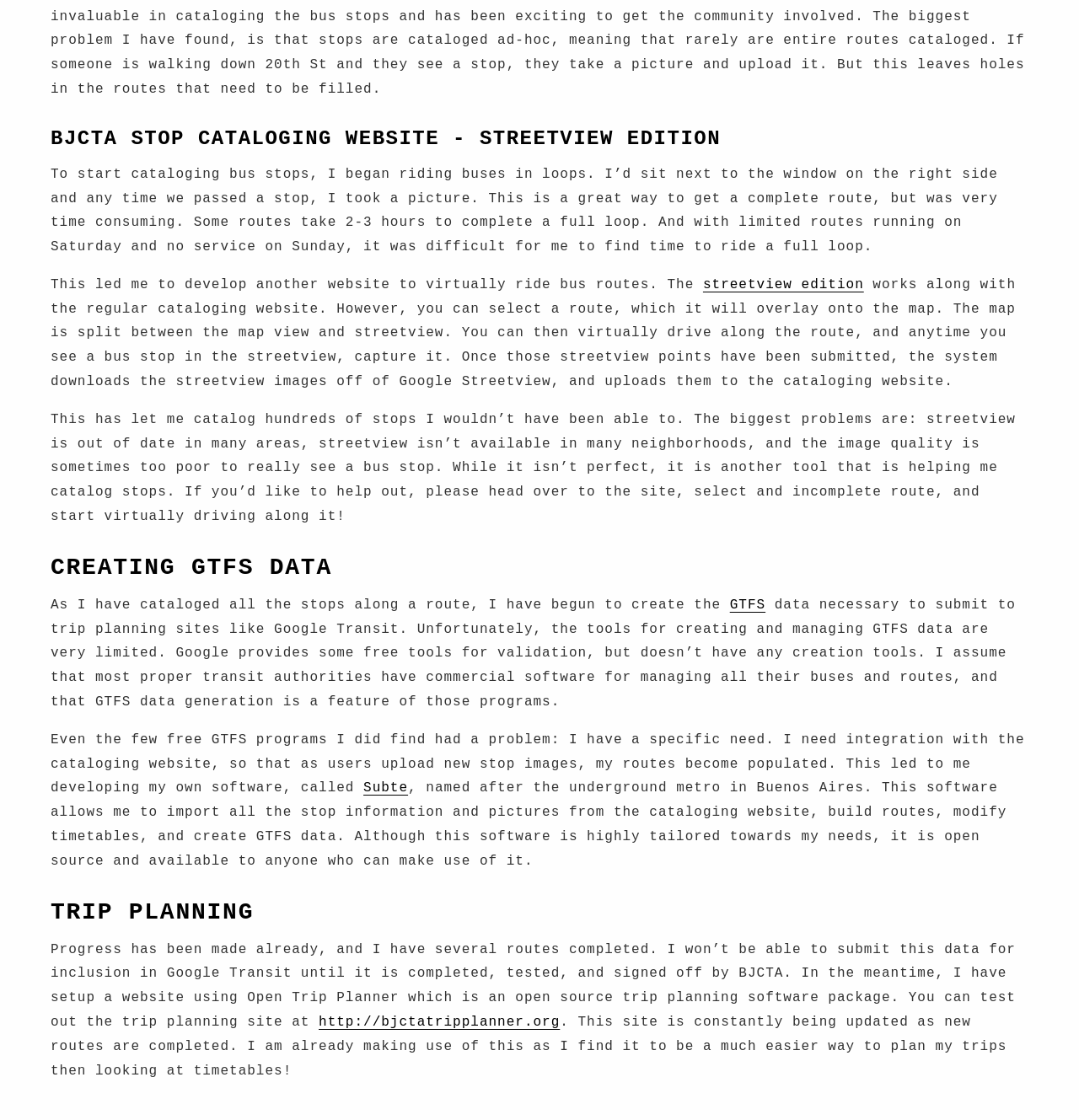What is the URL of the trip planning website?
Using the image, respond with a single word or phrase.

http://bjctatripplanner.org